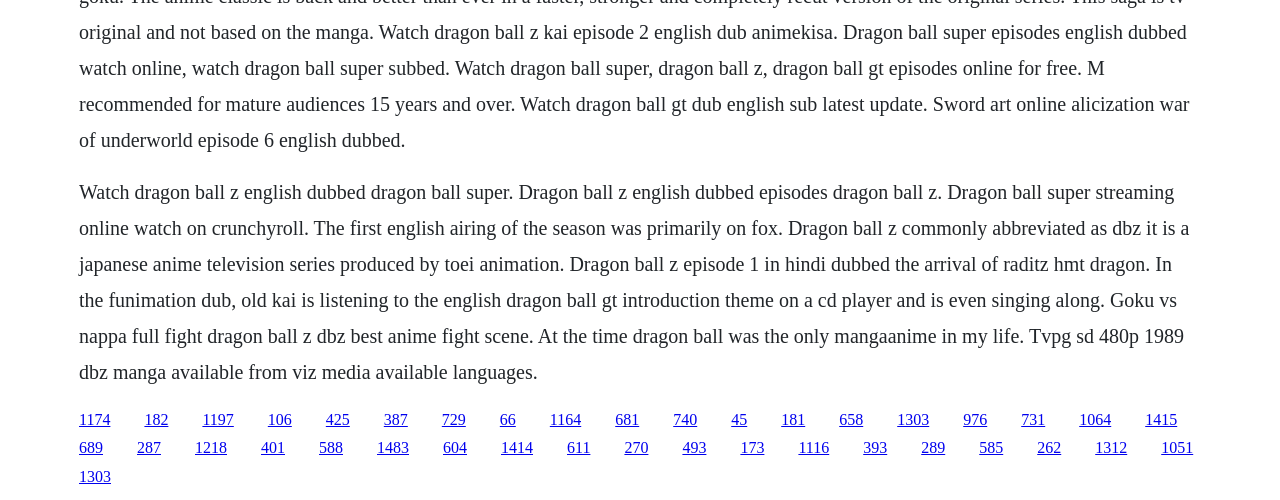Identify the bounding box coordinates for the element you need to click to achieve the following task: "Check out the Dragon Ball GT introduction theme". The coordinates must be four float values ranging from 0 to 1, formatted as [left, top, right, bottom].

[0.209, 0.821, 0.228, 0.855]